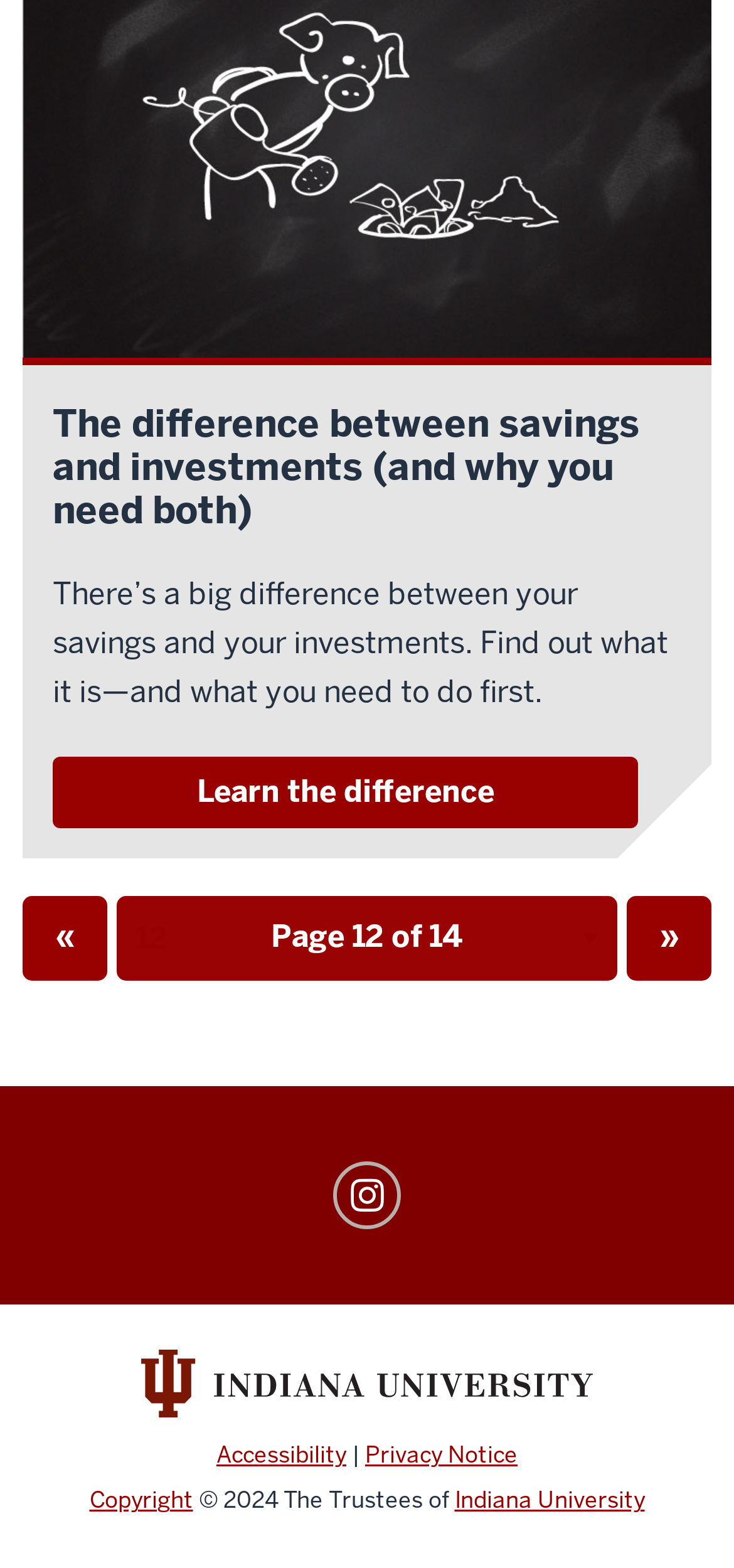Use one word or a short phrase to answer the question provided: 
What is the difference between?

savings and investments